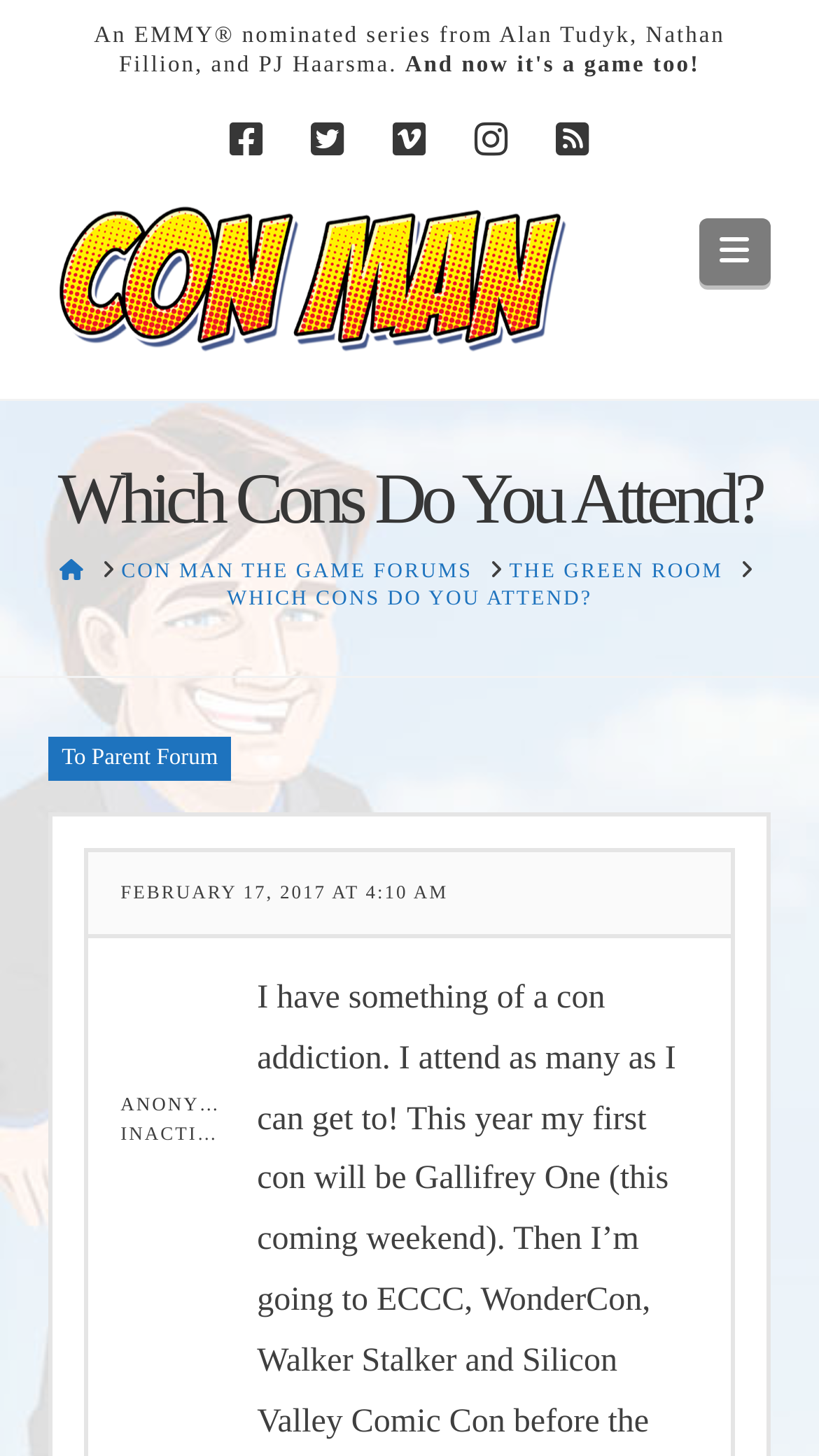From the details in the image, provide a thorough response to the question: How many social media links are there?

There are four social media links, namely Facebook, Twitter, Vimeo, and Instagram, located at the top of the webpage.